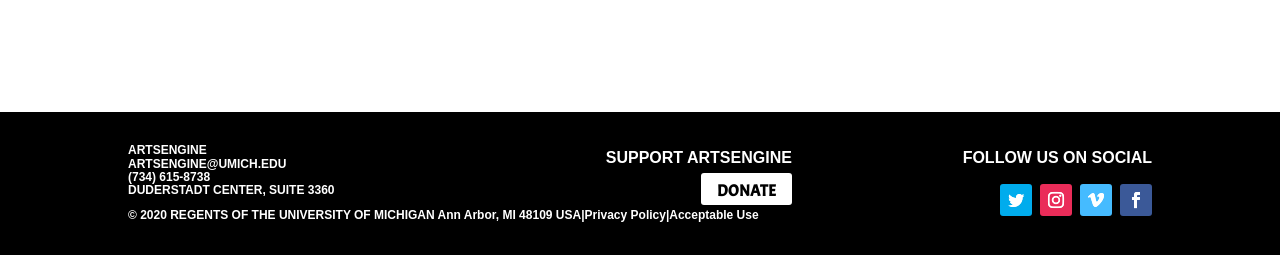Using a single word or phrase, answer the following question: 
What is the email address of ARTSENGINE?

ARTSENGINE@UMICH.EDU